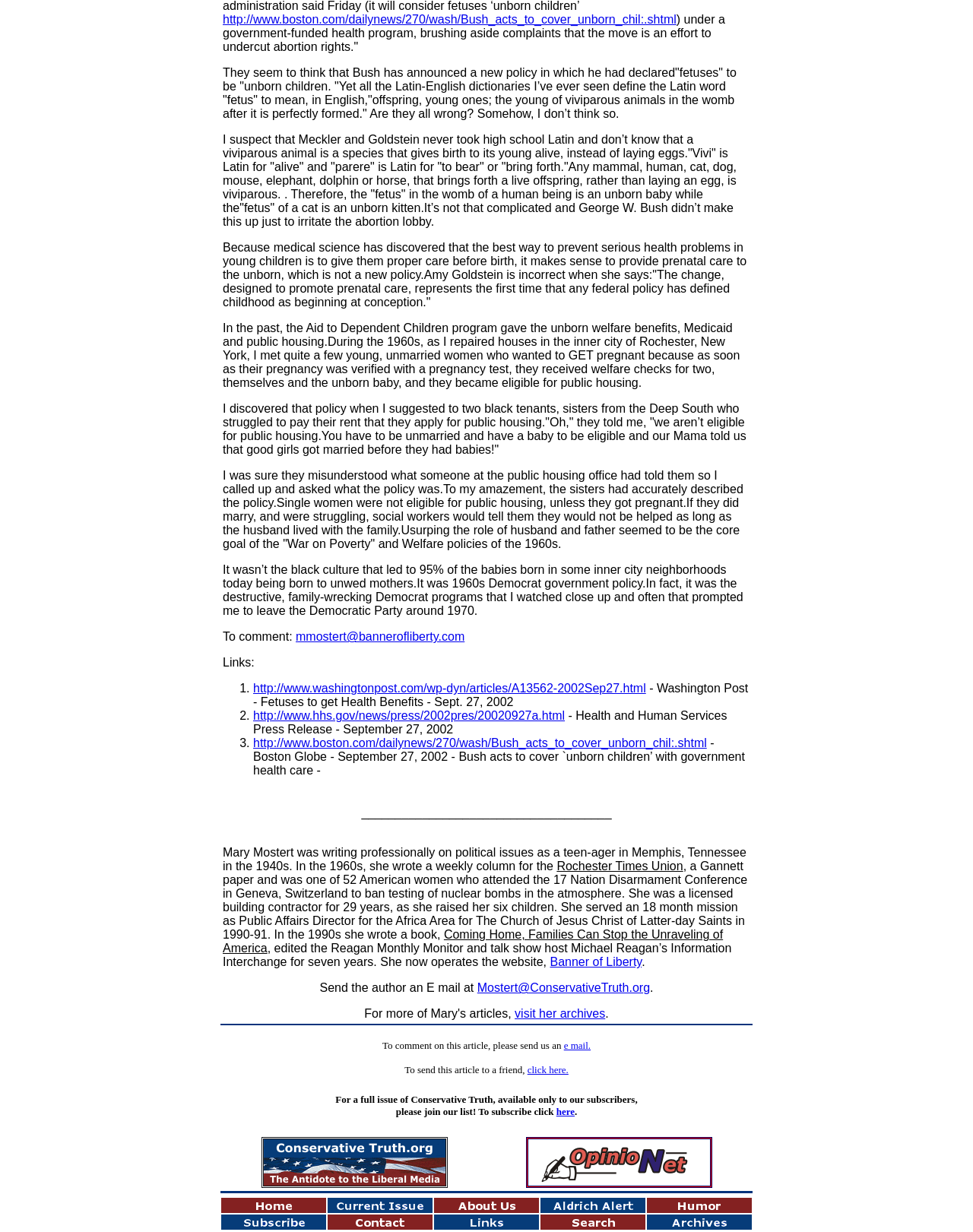Extract the bounding box coordinates of the UI element described: "click here.". Provide the coordinates in the format [left, top, right, bottom] with values ranging from 0 to 1.

[0.542, 0.864, 0.584, 0.873]